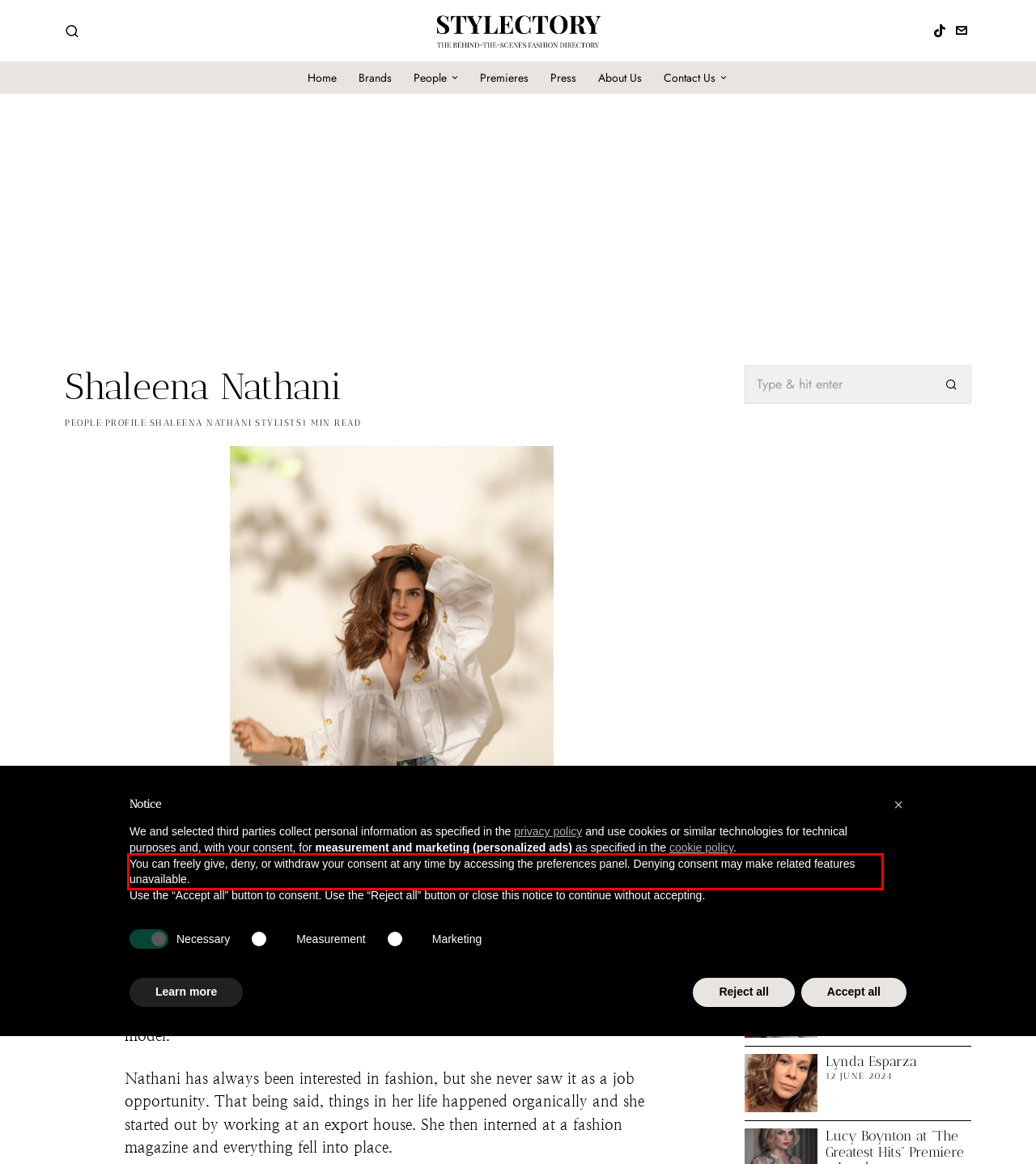With the provided screenshot of a webpage, locate the red bounding box and perform OCR to extract the text content inside it.

You can freely give, deny, or withdraw your consent at any time by accessing the preferences panel. Denying consent may make related features unavailable.